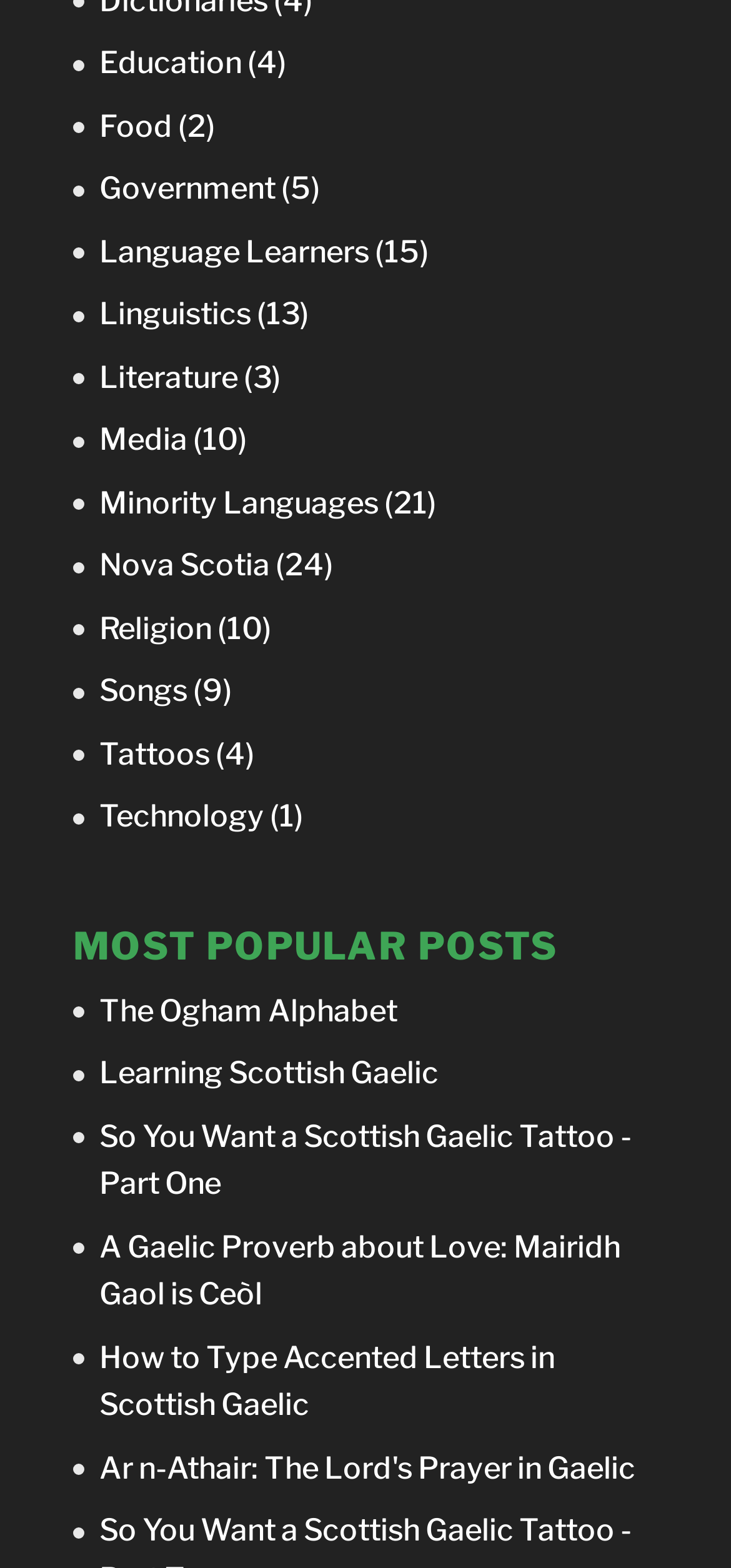Please identify the bounding box coordinates of the area that needs to be clicked to follow this instruction: "View The Ogham Alphabet".

[0.136, 0.633, 0.544, 0.656]